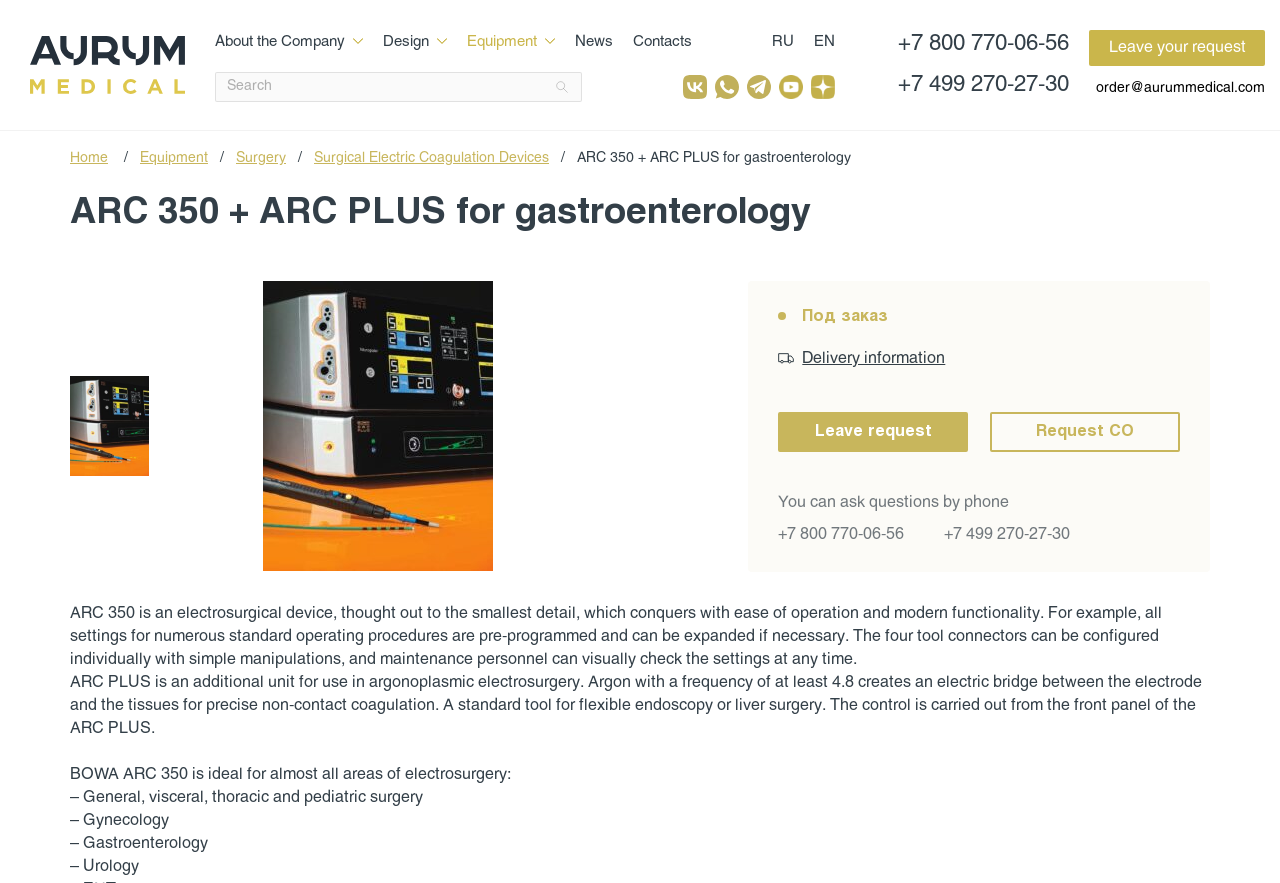How many phone numbers are listed on the webpage?
Please provide a single word or phrase in response based on the screenshot.

2